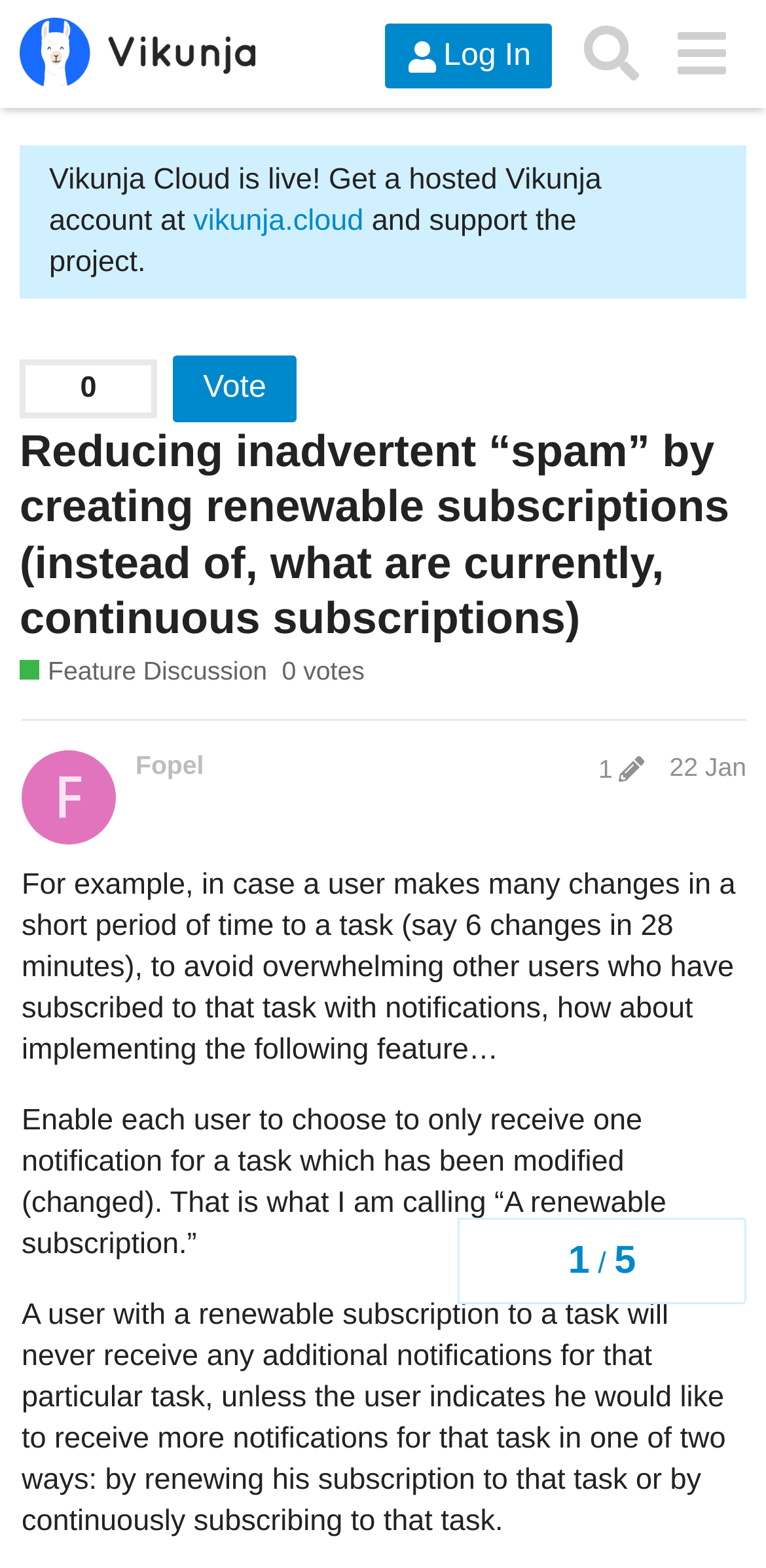Answer the following query with a single word or phrase:
What is the topic of the discussion?

Reducing inadvertent “spam”